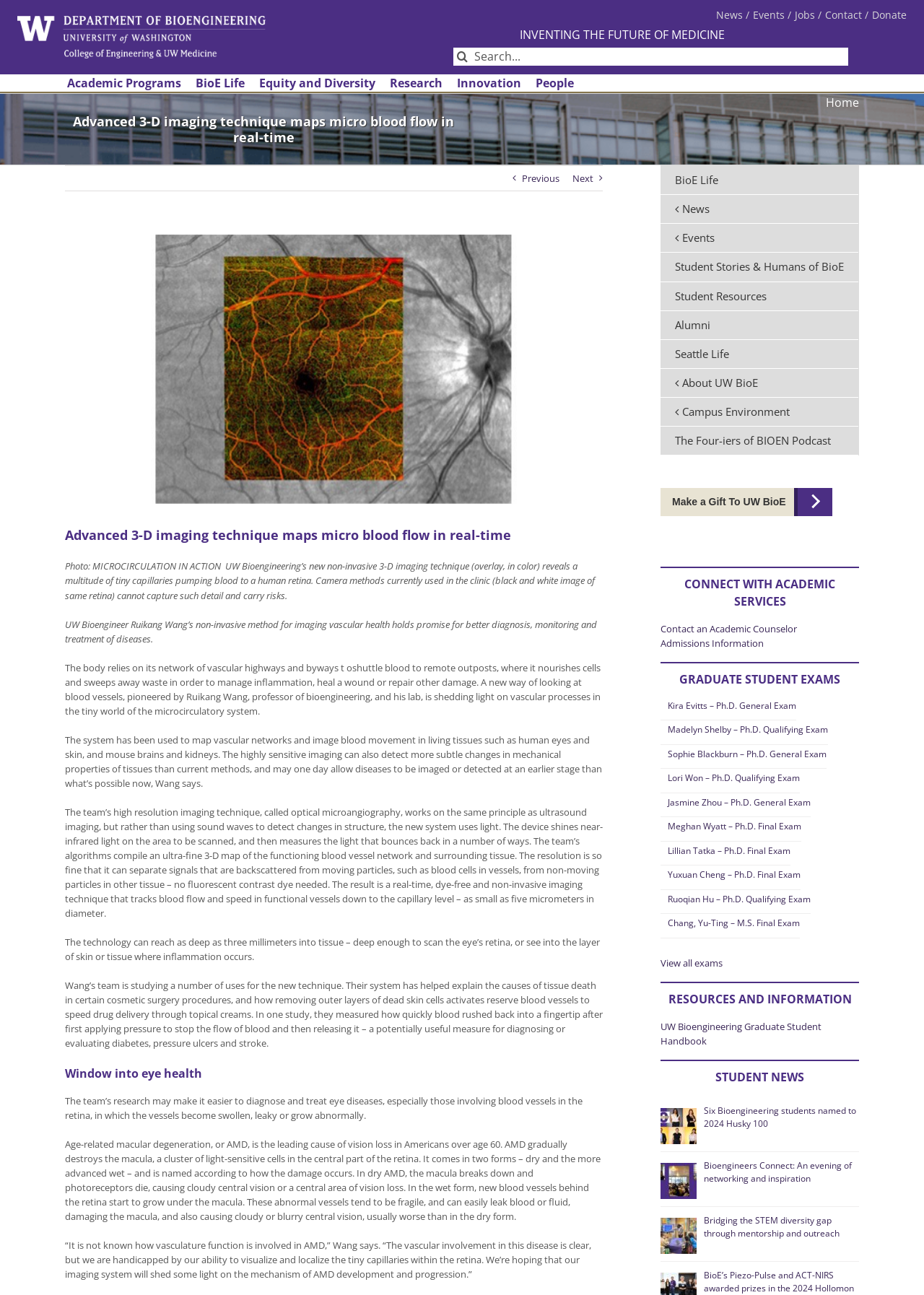Kindly respond to the following question with a single word or a brief phrase: 
What is the leading cause of vision loss in Americans over age 60?

Age-related macular degeneration